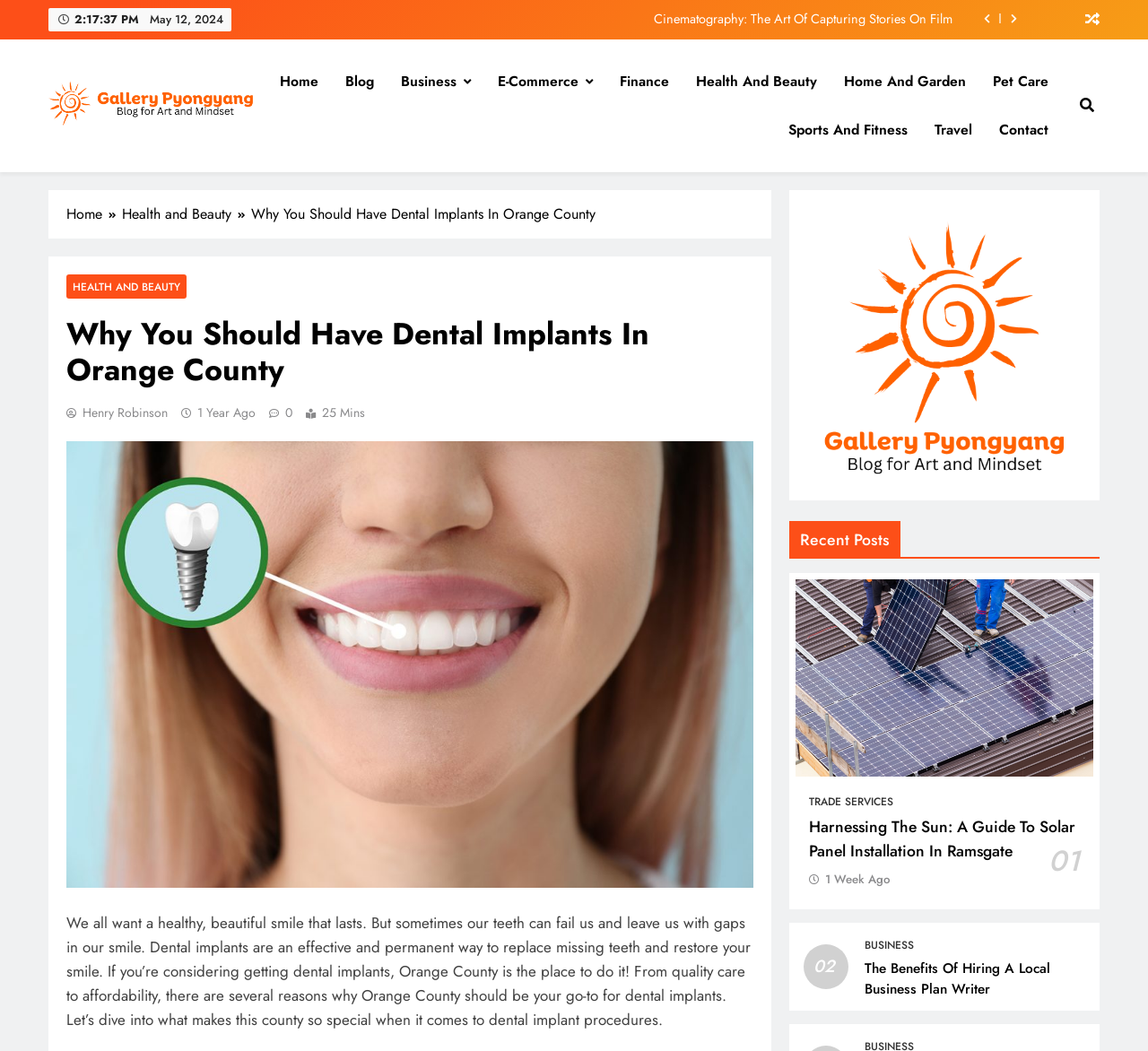Identify the bounding box coordinates of the region I need to click to complete this instruction: "View the 'Recent Posts' section".

[0.688, 0.495, 0.958, 0.531]